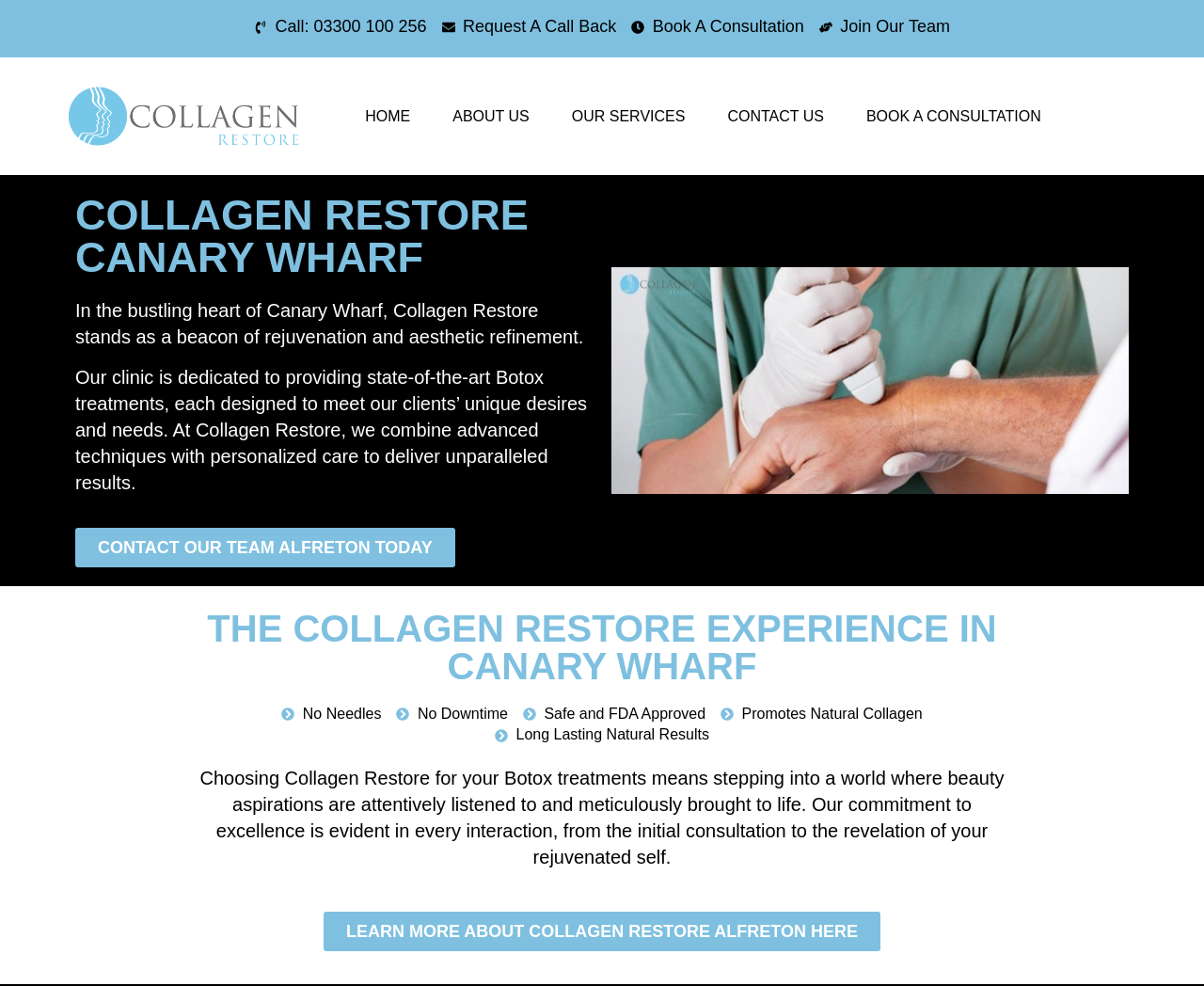Identify the bounding box coordinates for the UI element described as: "About Us". The coordinates should be provided as four floats between 0 and 1: [left, top, right, bottom].

[0.36, 0.097, 0.455, 0.139]